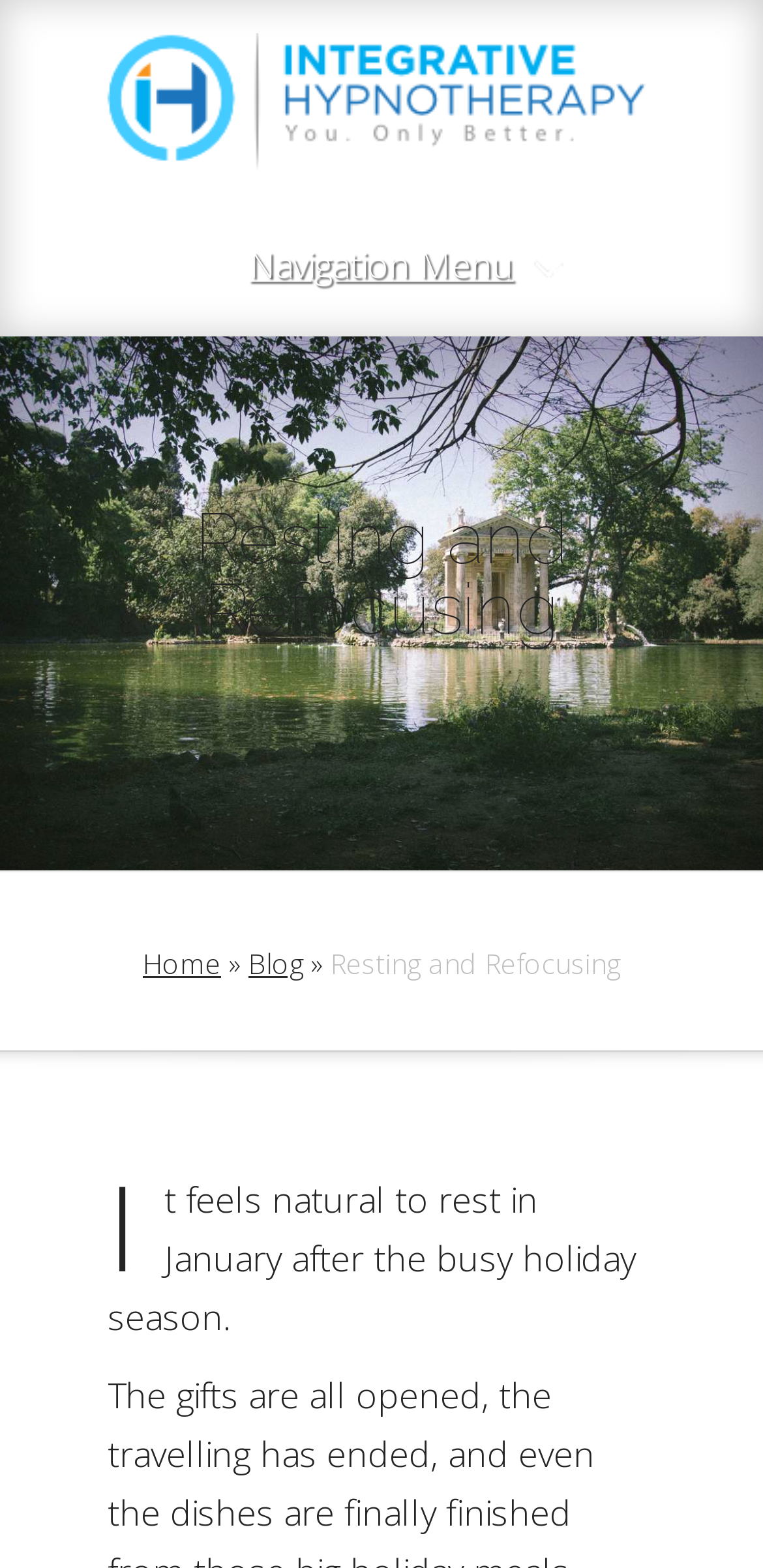Produce an elaborate caption capturing the essence of the webpage.

The webpage is titled "Resting and Refocusing - Integrative Hypnotherapy" and has a prominent image with the same title at the top left corner. Below the image, there is a link to "Integrative Hypnotherapy" that spans most of the width of the page. 

To the right of the image, there is a navigation menu link. 

The main content of the page is an article that occupies the majority of the page. At the top of the article, there is a large heading that reads "Resting and Refocusing". 

Below the heading, there are three links in a row: "Home", followed by a "»" symbol, and then "Blog". The text "Resting and Refocusing" is displayed again to the right of these links. 

Further down the page, there is a paragraph of text that starts with "It feels natural to rest in January after the busy holiday season. The gifts are all opened, the travelling has ended, and even the dishes are finally finished from those...".